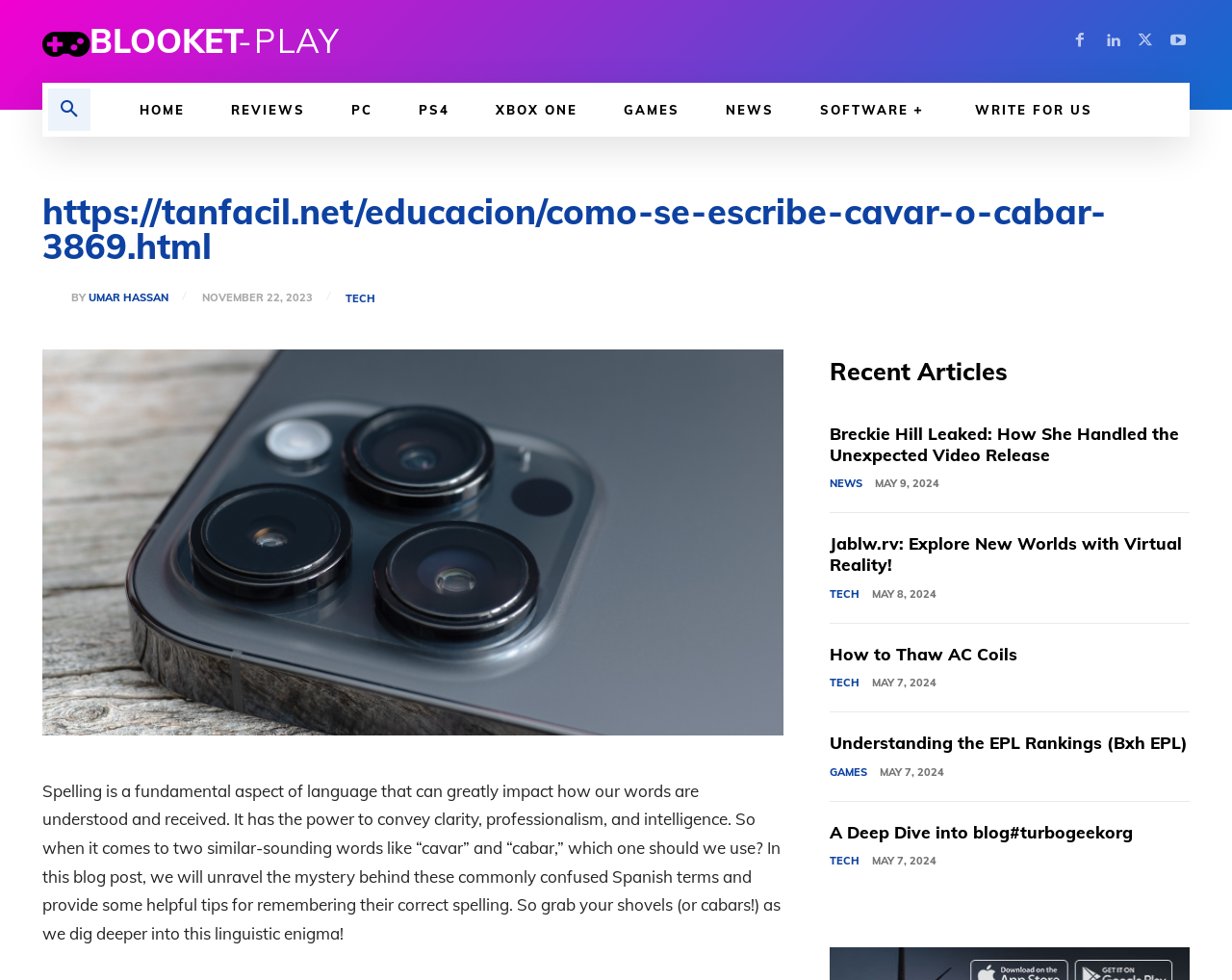Locate the bounding box coordinates of the UI element described by: "A Deep Dive into blog#turbogeekorg". The bounding box coordinates should consist of four float numbers between 0 and 1, i.e., [left, top, right, bottom].

[0.674, 0.859, 0.922, 0.882]